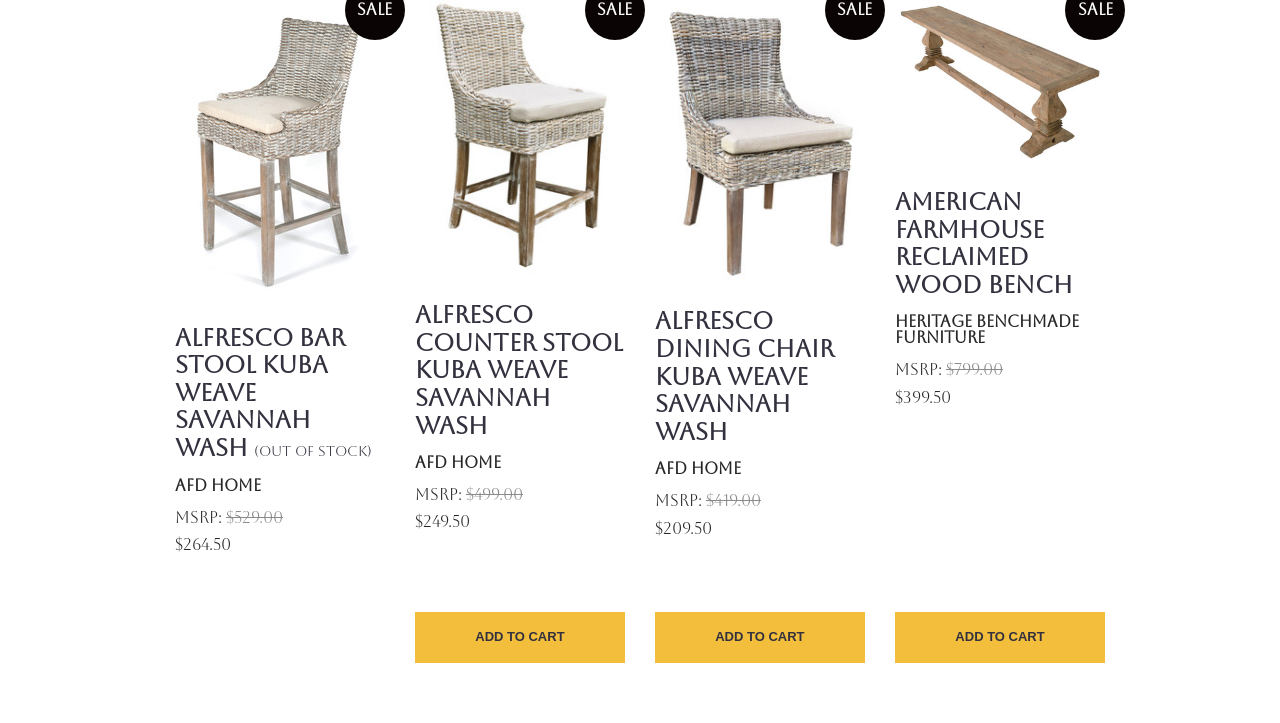Determine the bounding box coordinates of the clickable region to carry out the instruction: "Enter email address".

[0.137, 0.115, 0.5, 0.177]